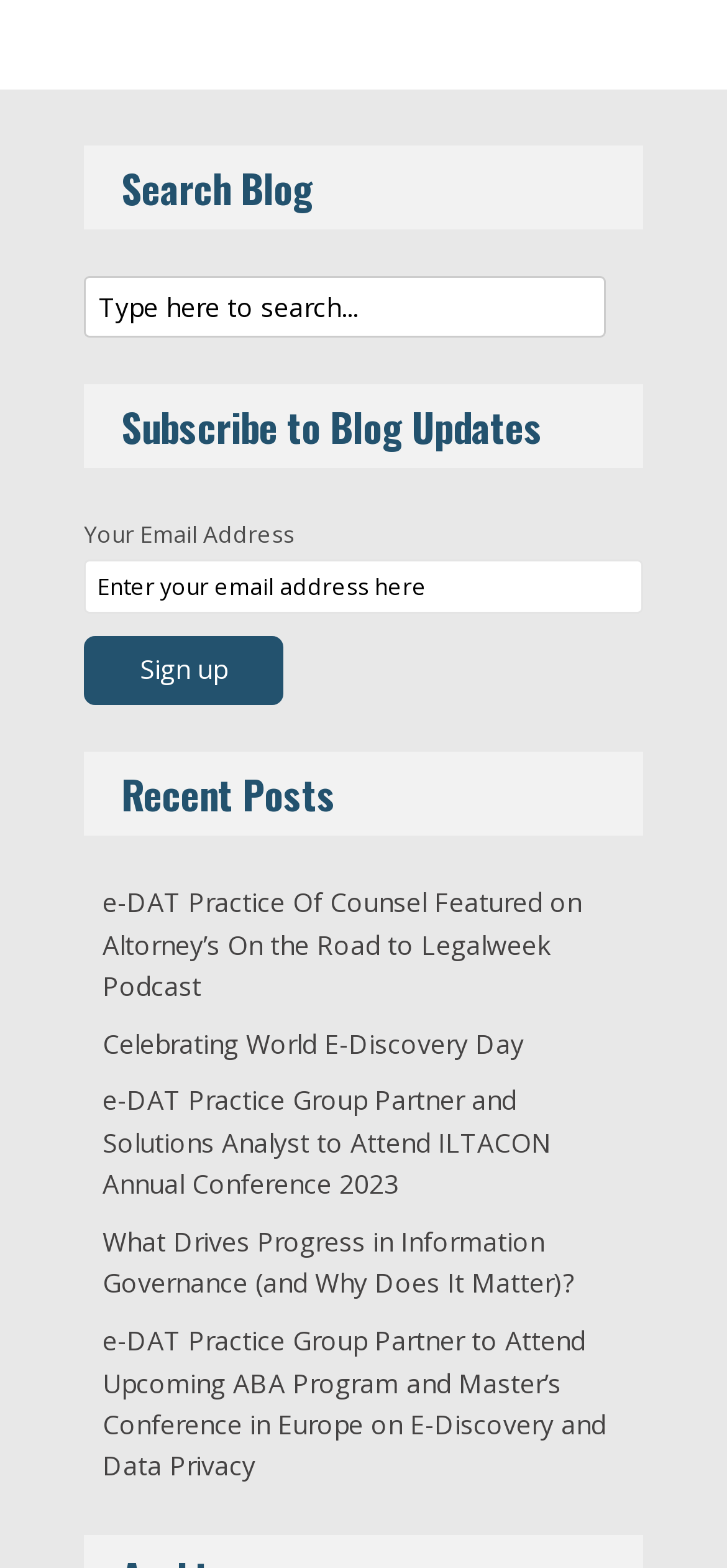Bounding box coordinates are specified in the format (top-left x, top-left y, bottom-right x, bottom-right y). All values are floating point numbers bounded between 0 and 1. Please provide the bounding box coordinate of the region this sentence describes: Celebrating World E-Discovery Day

[0.141, 0.654, 0.721, 0.676]